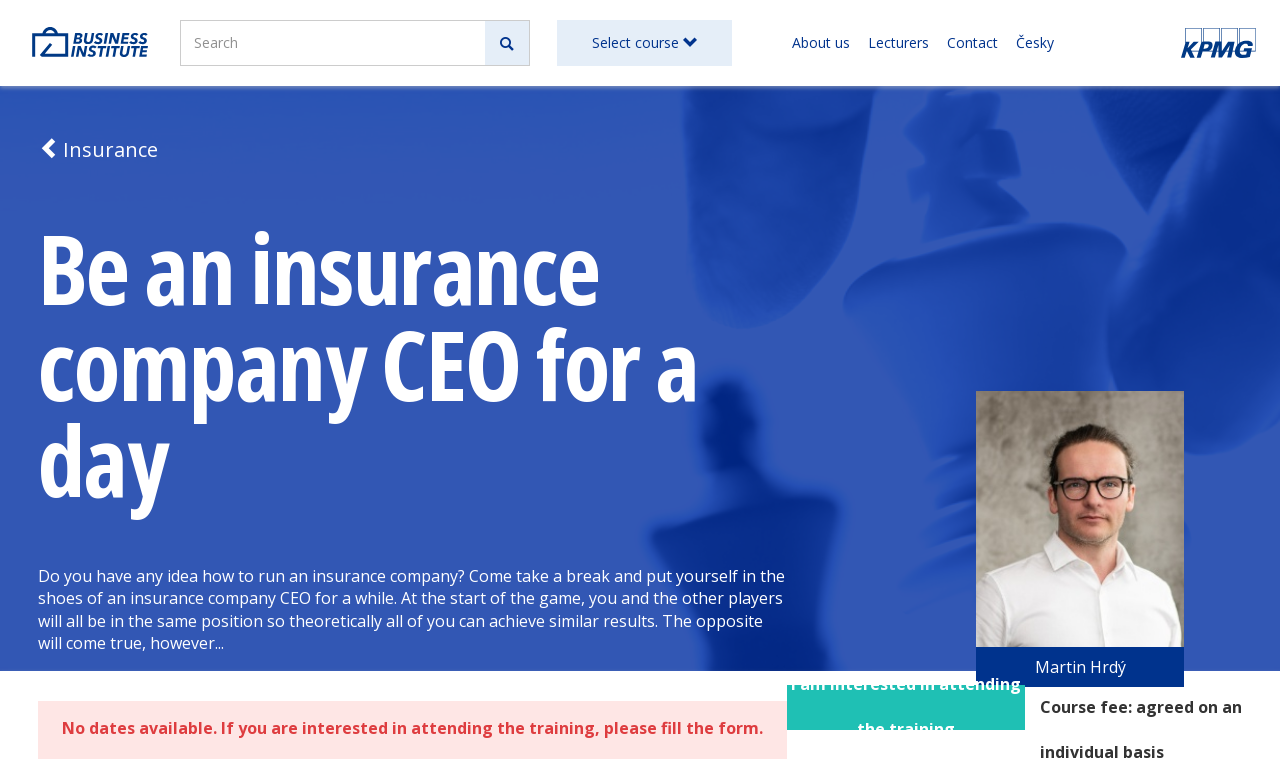Generate the title text from the webpage.

Be an insurance company CEO for a day